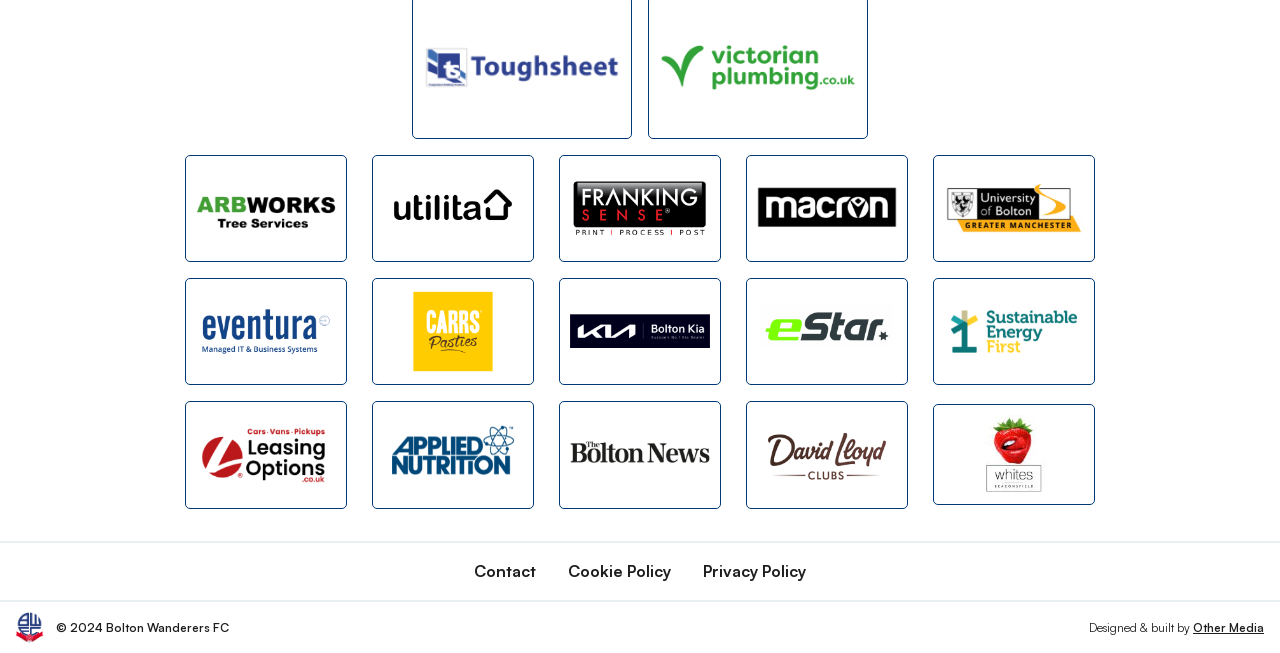Please indicate the bounding box coordinates for the clickable area to complete the following task: "Click on ARB Works". The coordinates should be specified as four float numbers between 0 and 1, i.e., [left, top, right, bottom].

[0.145, 0.237, 0.271, 0.401]